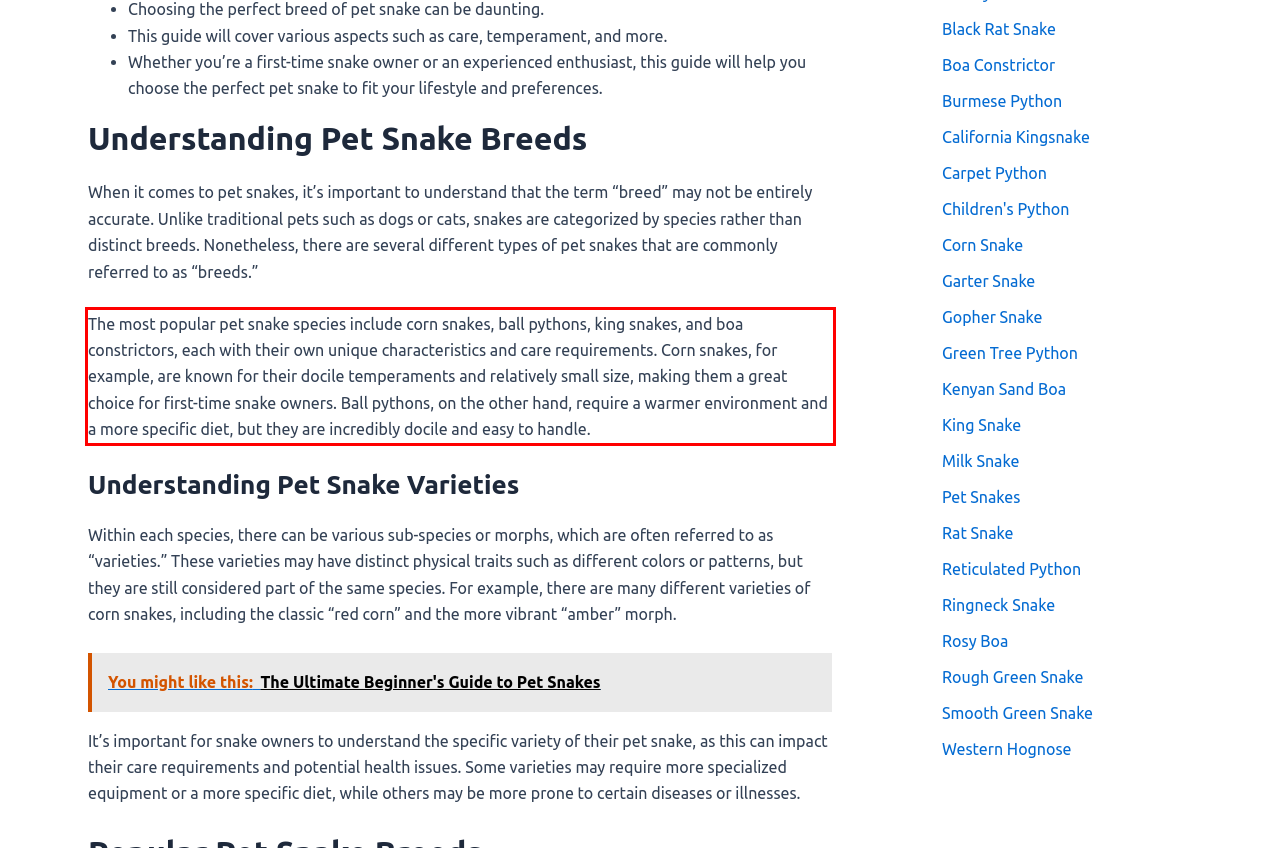Within the screenshot of the webpage, there is a red rectangle. Please recognize and generate the text content inside this red bounding box.

The most popular pet snake species include corn snakes, ball pythons, king snakes, and boa constrictors, each with their own unique characteristics and care requirements. Corn snakes, for example, are known for their docile temperaments and relatively small size, making them a great choice for first-time snake owners. Ball pythons, on the other hand, require a warmer environment and a more specific diet, but they are incredibly docile and easy to handle.